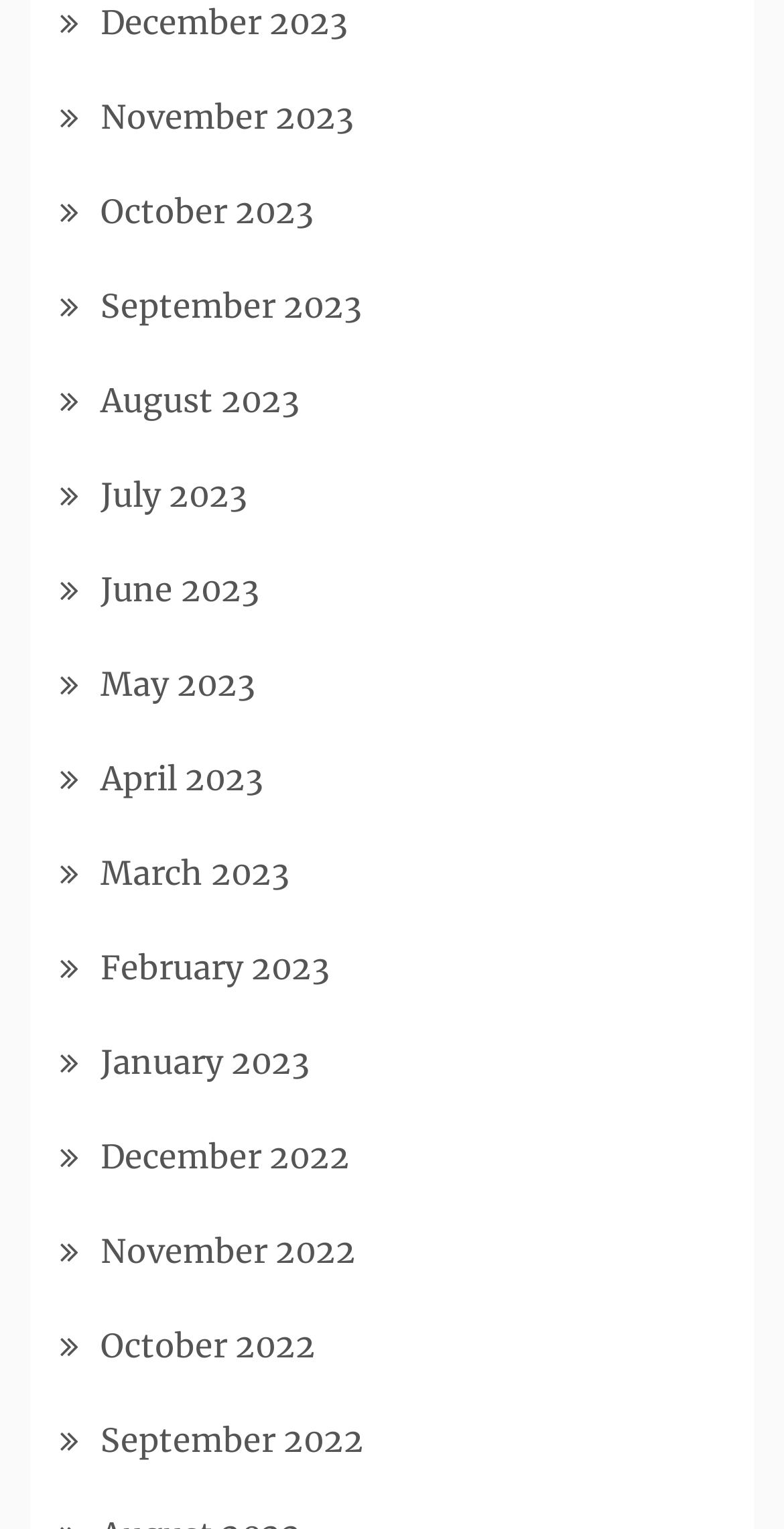Using the information in the image, could you please answer the following question in detail:
Are the months listed in chronological order?

I examined the list of links and found that the months are listed in chronological order, from the latest month (December 2023) to the earliest month (December 2022).